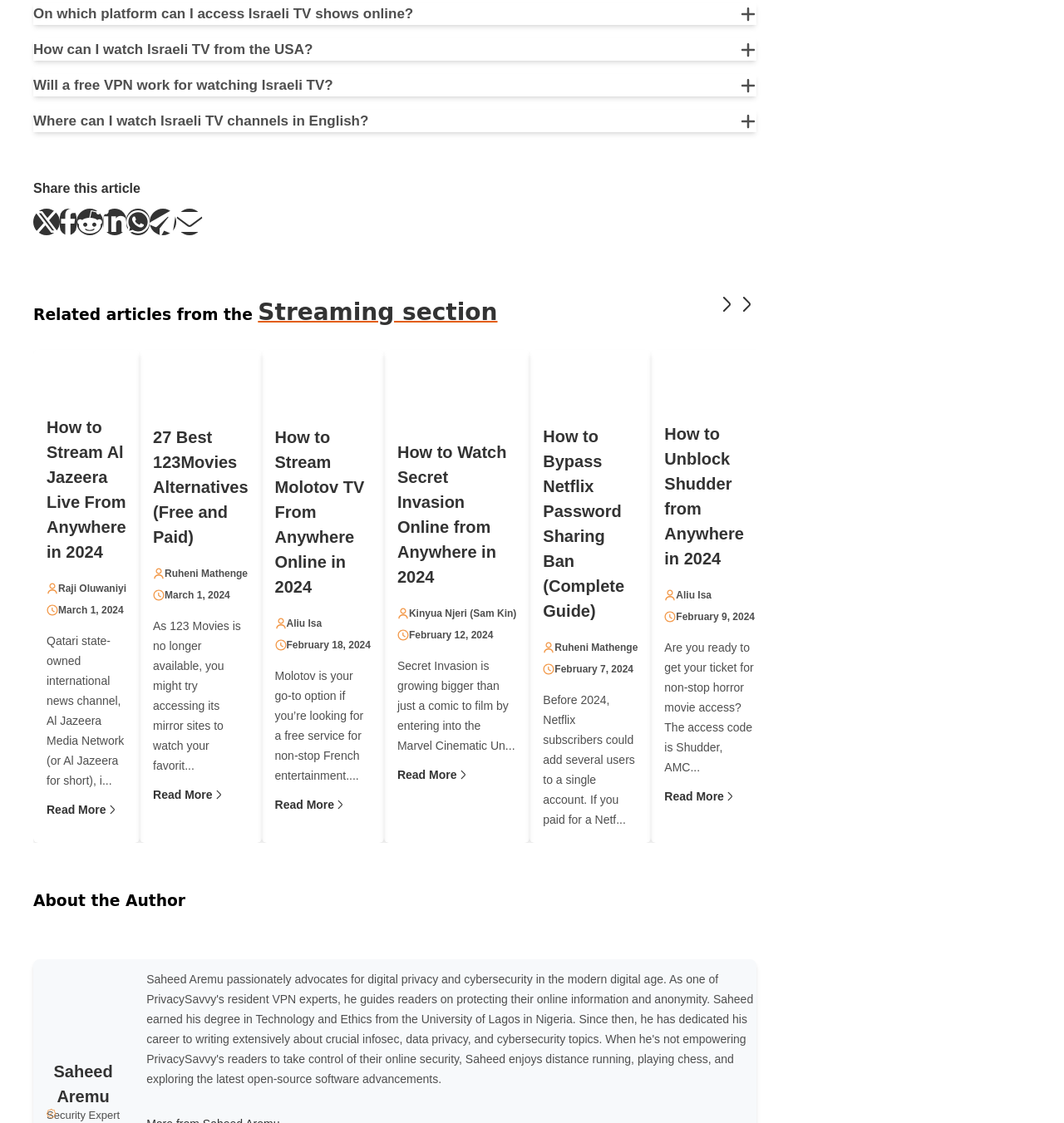Please look at the image and answer the question with a detailed explanation: What is the purpose of the 'Share this article' section?

The 'Share this article' section provides buttons to share the article on various social media platforms, including Twitter, Facebook, Reddit, LinkedIn, WhatsApp, and Telegram, allowing users to easily share the content with others.